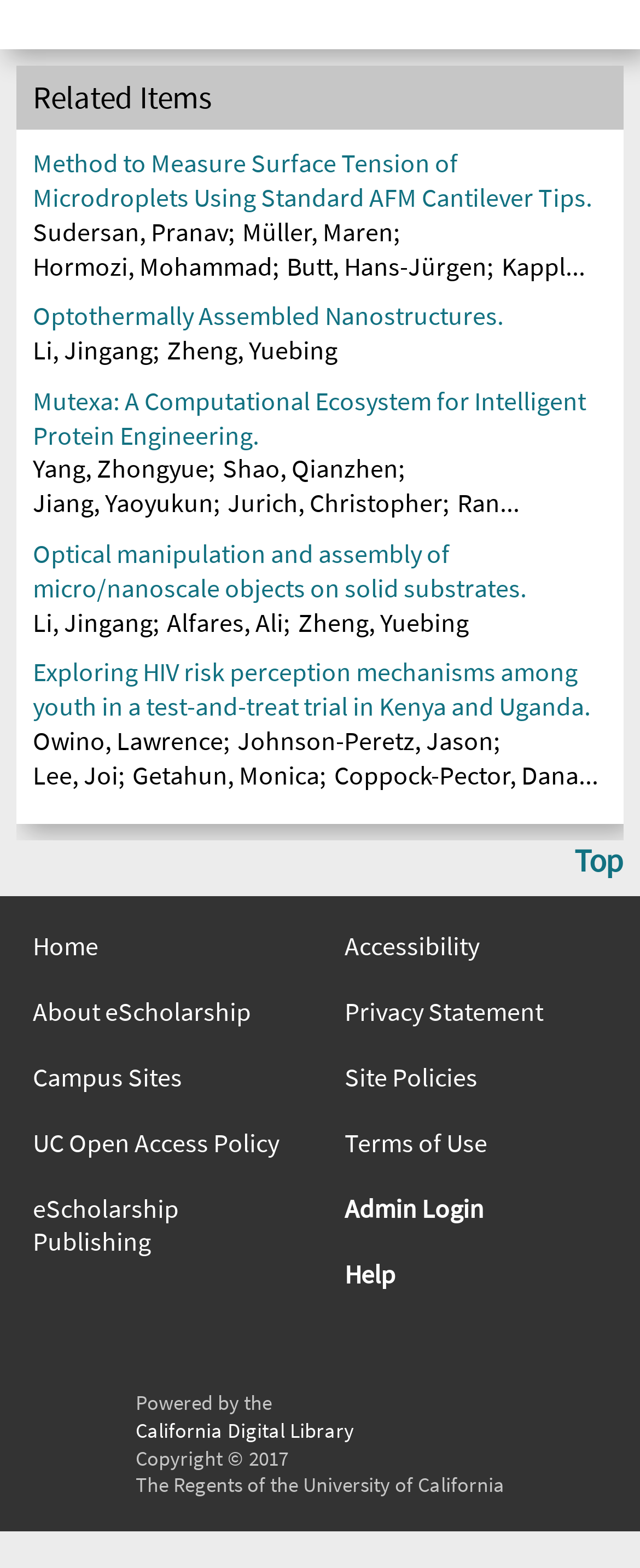Predict the bounding box for the UI component with the following description: "Sudersan, Pranav".

[0.051, 0.228, 0.356, 0.249]